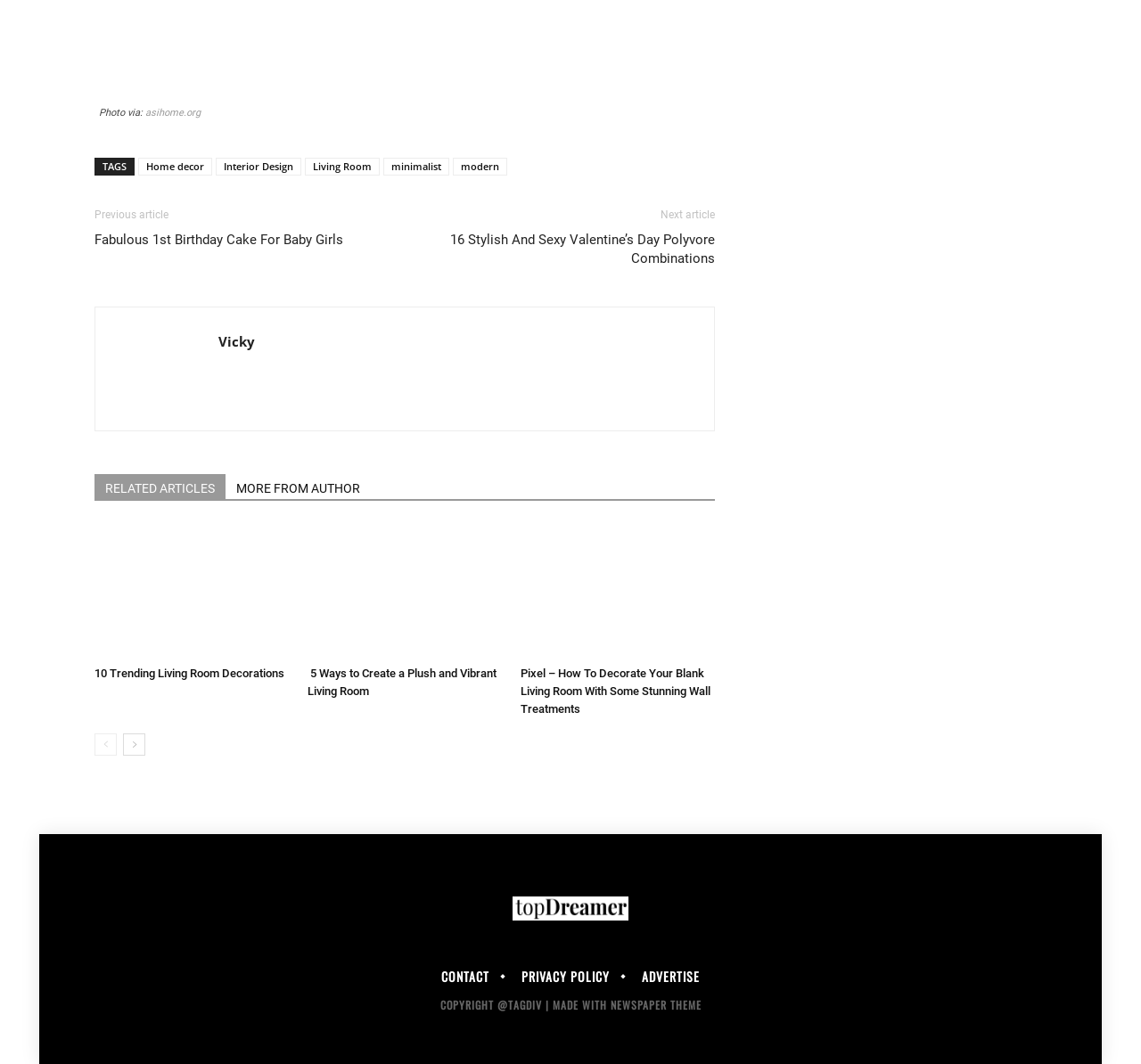Indicate the bounding box coordinates of the element that must be clicked to execute the instruction: "Click on the 'Home decor' link". The coordinates should be given as four float numbers between 0 and 1, i.e., [left, top, right, bottom].

[0.121, 0.148, 0.186, 0.165]